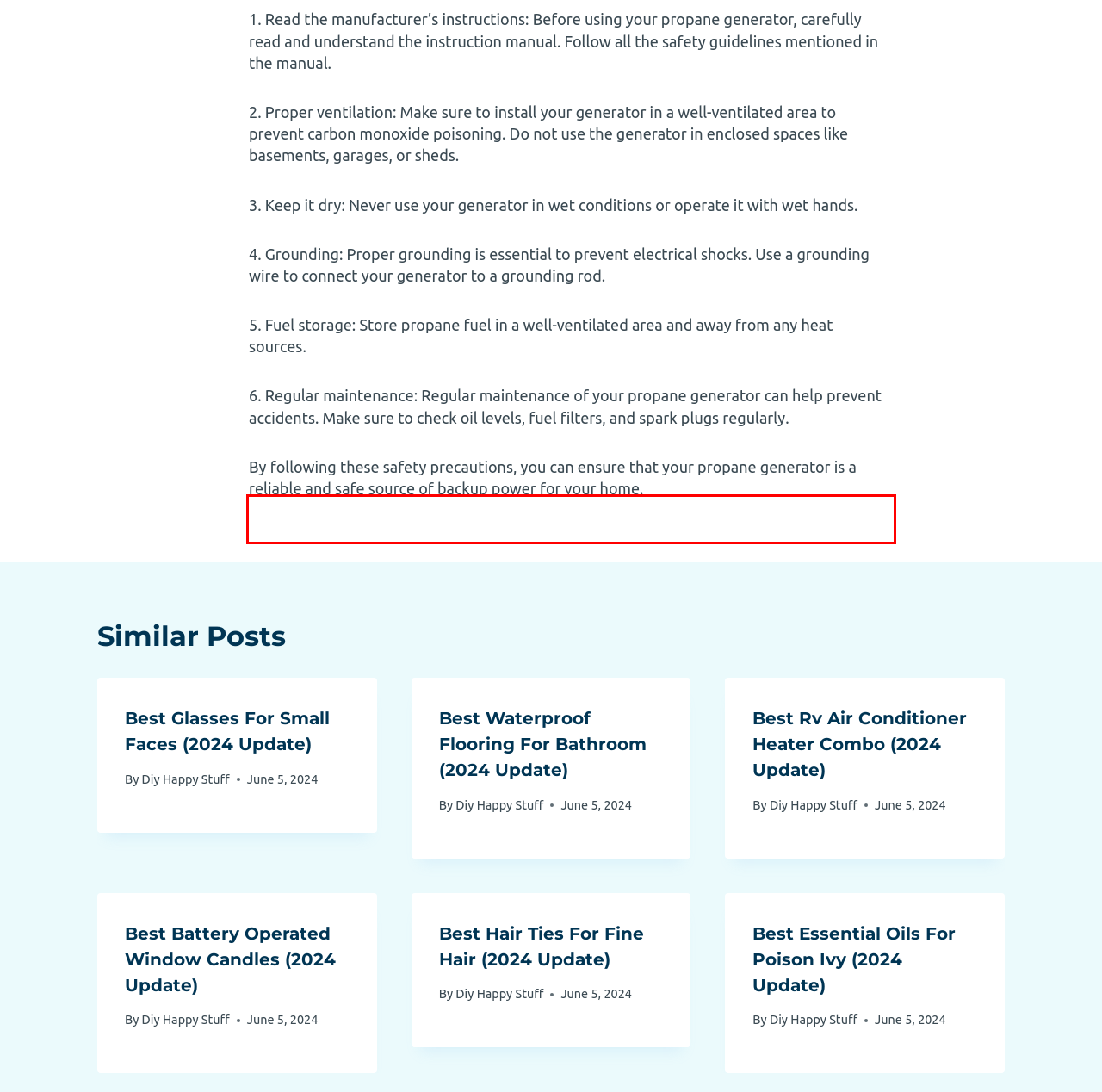You have a webpage screenshot with a red rectangle surrounding a UI element. Extract the text content from within this red bounding box.

By following these safety precautions, you can ensure that your propane generator is a reliable and safe source of backup power for your home.